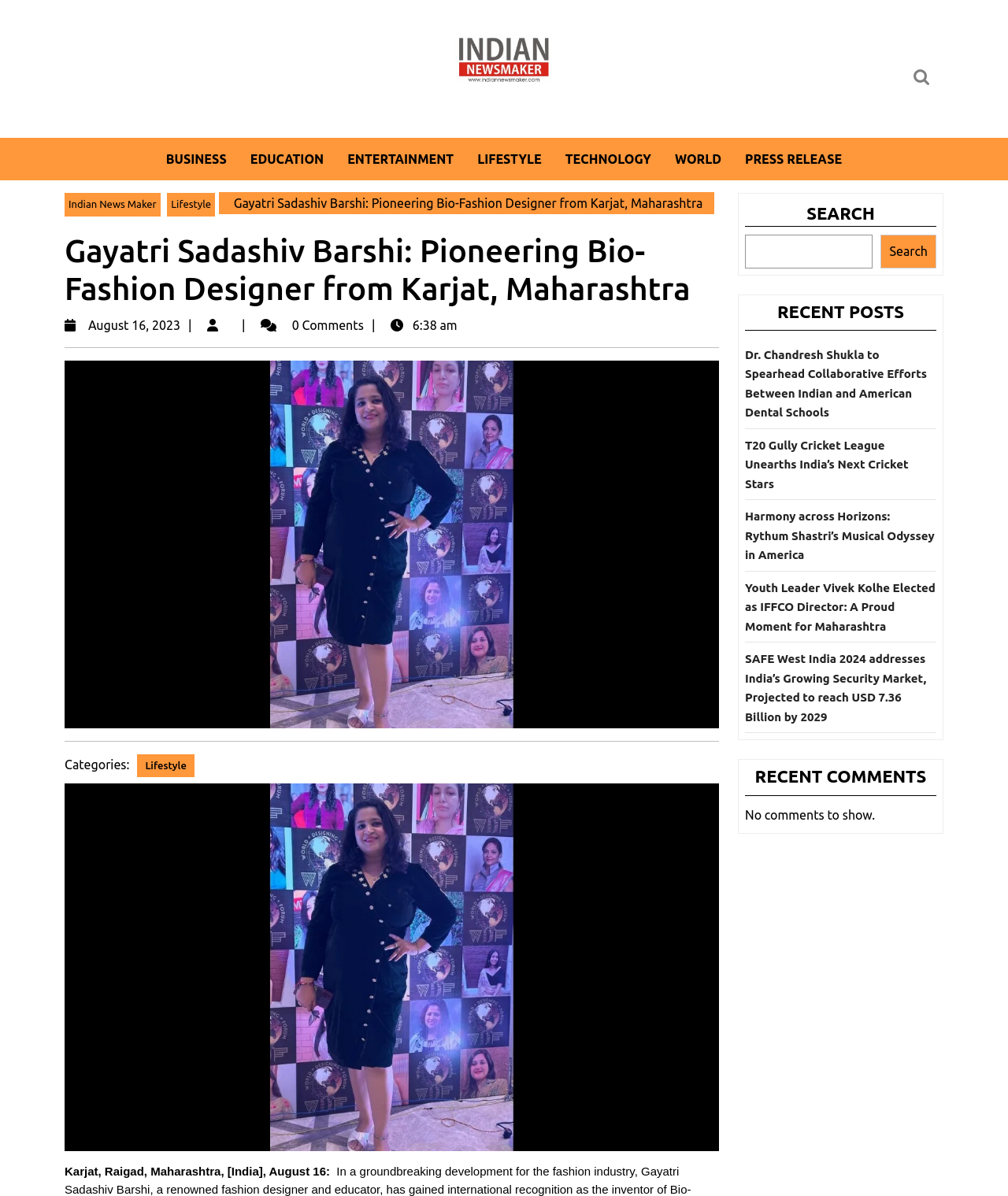Determine the bounding box coordinates for the area that needs to be clicked to fulfill this task: "Click on BUSINESS". The coordinates must be given as four float numbers between 0 and 1, i.e., [left, top, right, bottom].

[0.153, 0.115, 0.236, 0.151]